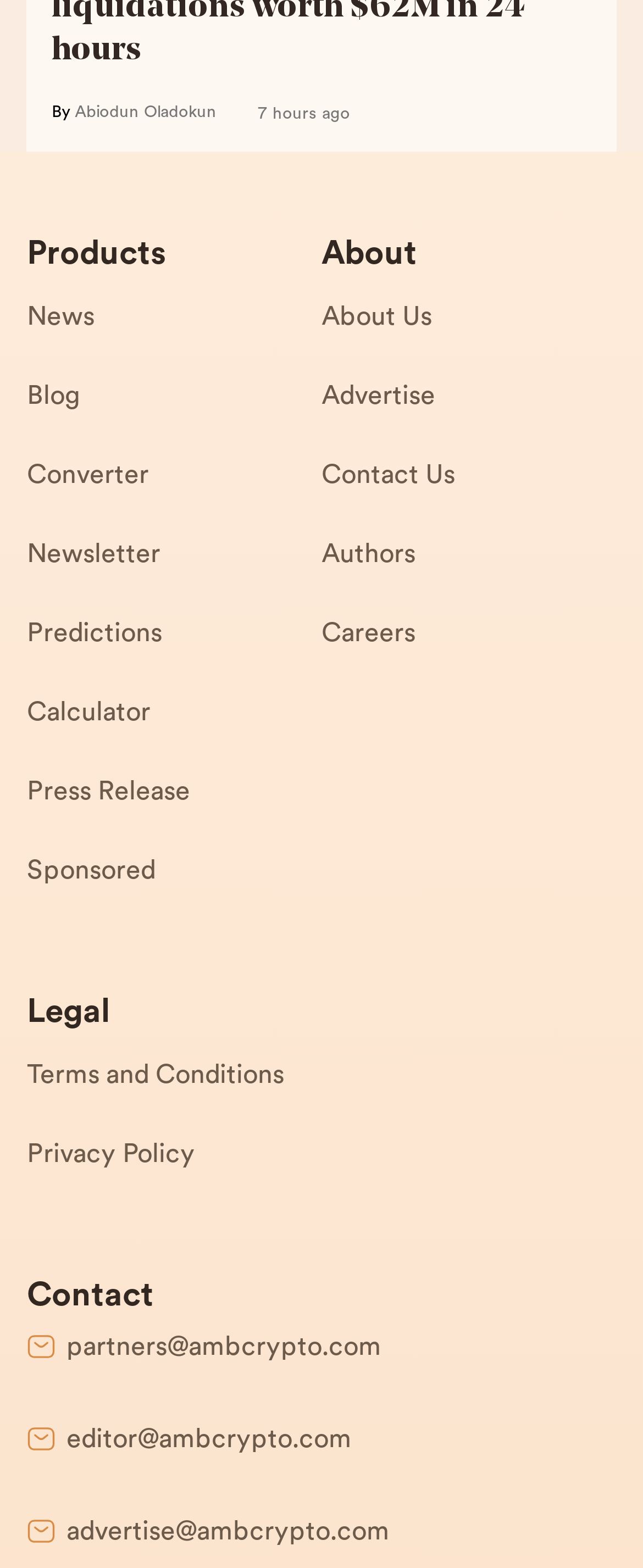Consider the image and give a detailed and elaborate answer to the question: 
What is the author of the post?

The author of the post is mentioned in the link element with the text 'Abiodun Oladokun' which is located at the top of the webpage.